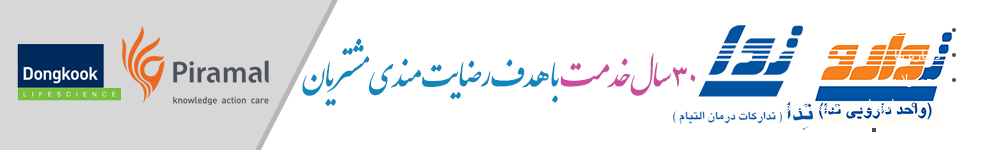What is the tagline of Piramal's logo?
Using the image as a reference, give an elaborate response to the question.

The Piramal logo features an orange flame design, accompanied by the tagline 'knowledge action care', which emphasizes its commitment to healthcare.